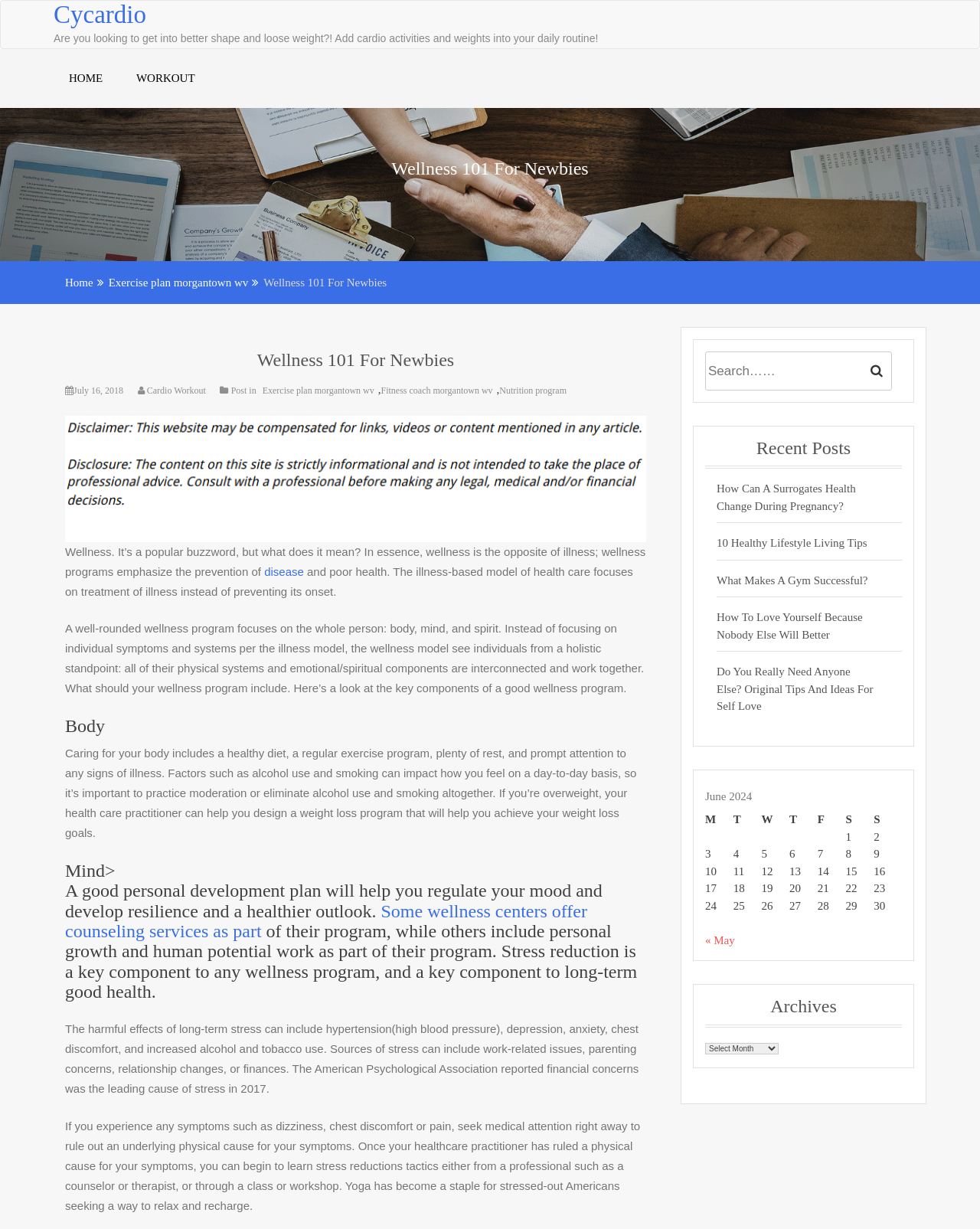Predict the bounding box coordinates of the area that should be clicked to accomplish the following instruction: "Read the recent post 'How Can A Surrogates Health Change During Pregnancy?'". The bounding box coordinates should consist of four float numbers between 0 and 1, i.e., [left, top, right, bottom].

[0.731, 0.391, 0.893, 0.419]